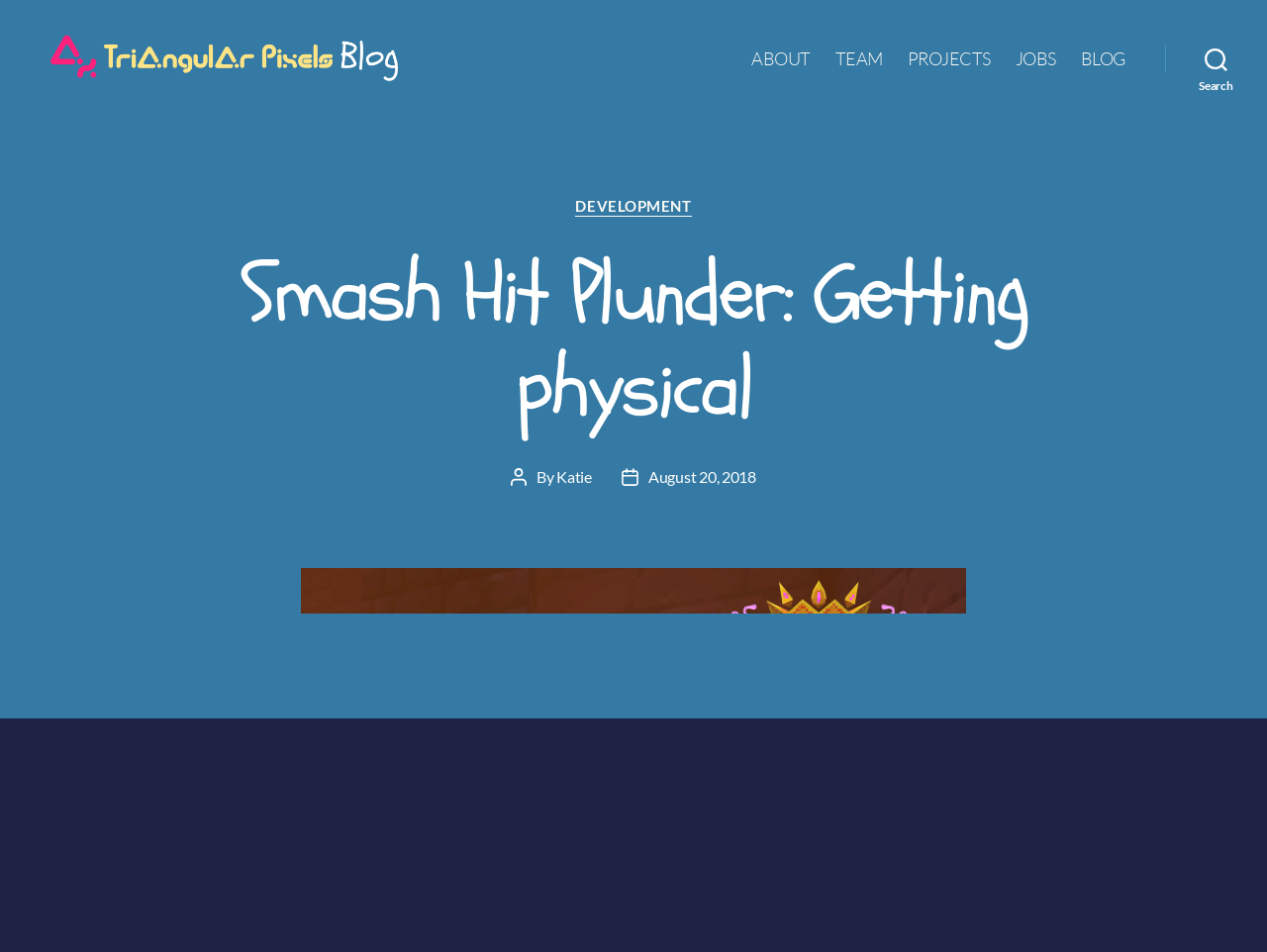Respond to the question below with a single word or phrase:
When was the blog post published?

August 20, 2018